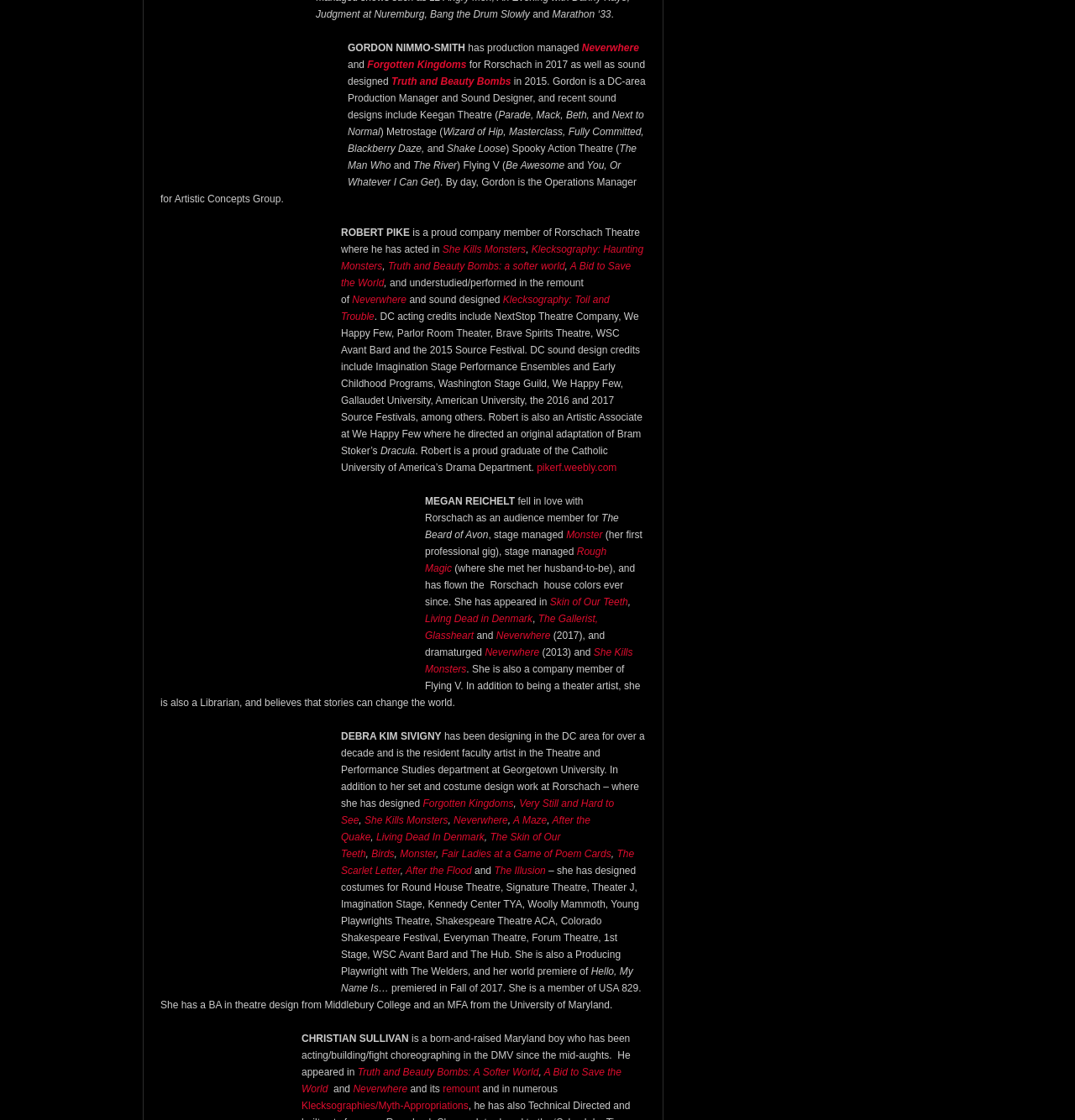Please provide the bounding box coordinates for the element that needs to be clicked to perform the following instruction: "click on the link to Neverwhere". The coordinates should be given as four float numbers between 0 and 1, i.e., [left, top, right, bottom].

[0.541, 0.037, 0.594, 0.048]